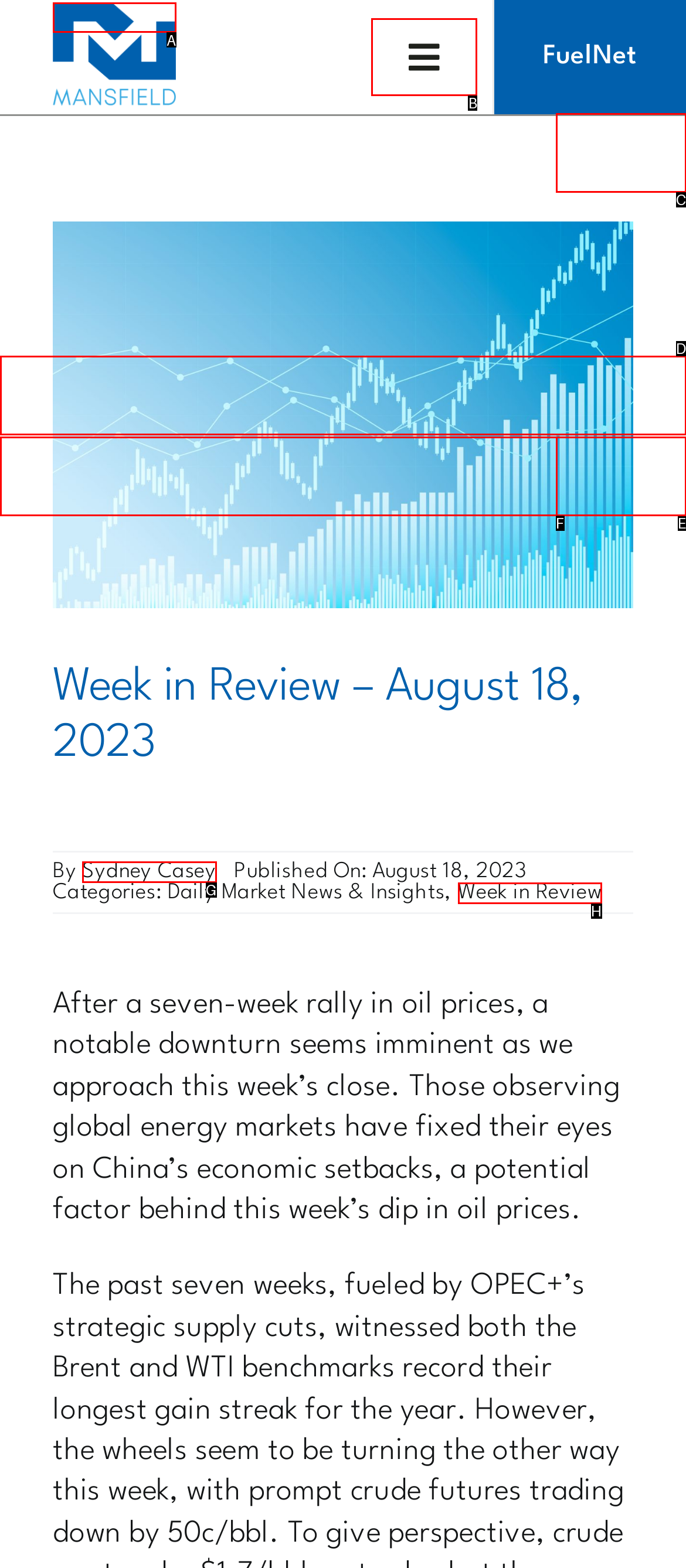From the options provided, determine which HTML element best fits the description: aria-label="MOC 200×177". Answer with the correct letter.

A